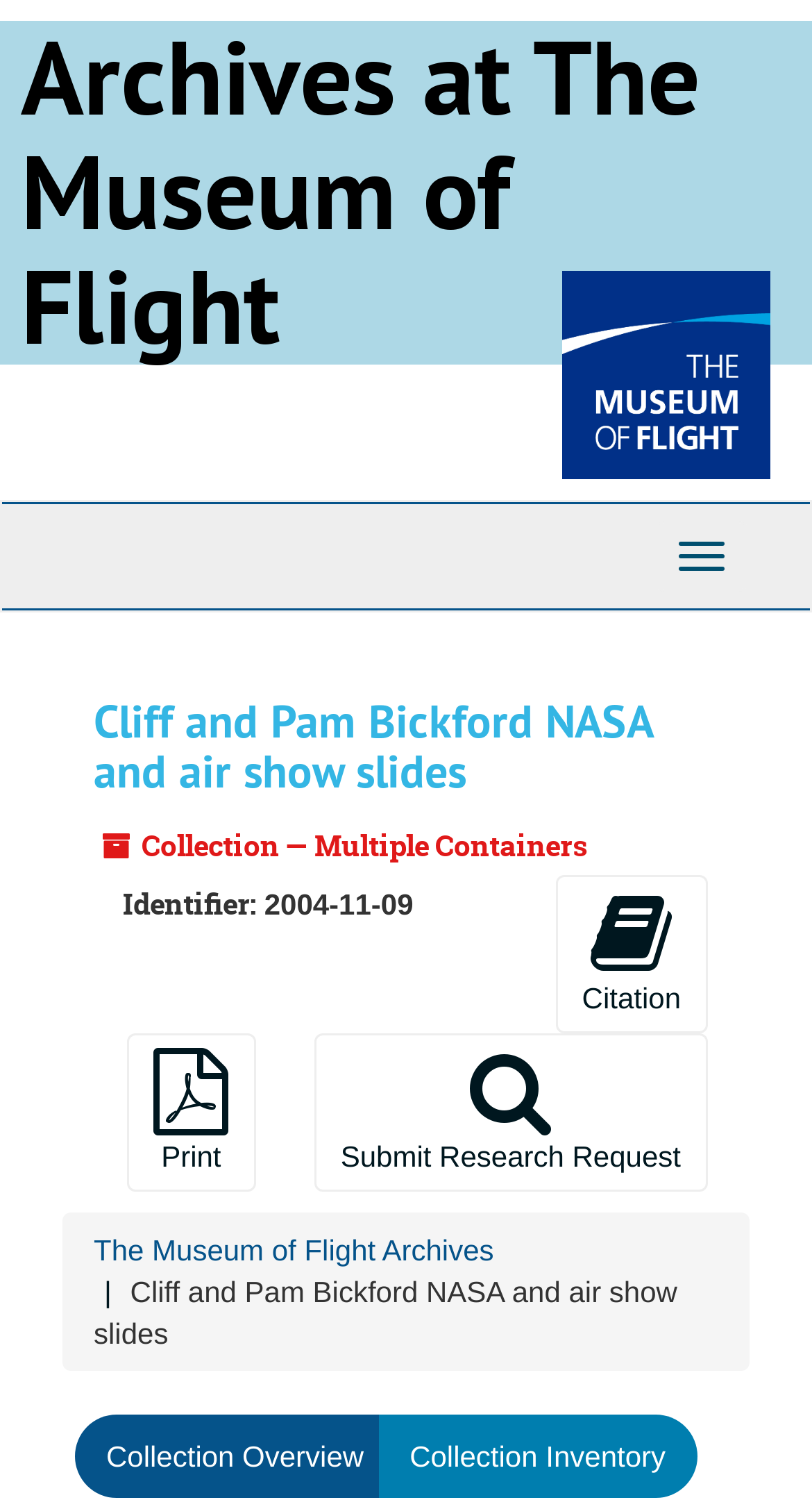Please respond to the question using a single word or phrase:
What is the name of the collection?

Cliff and Pam Bickford NASA and air show slides